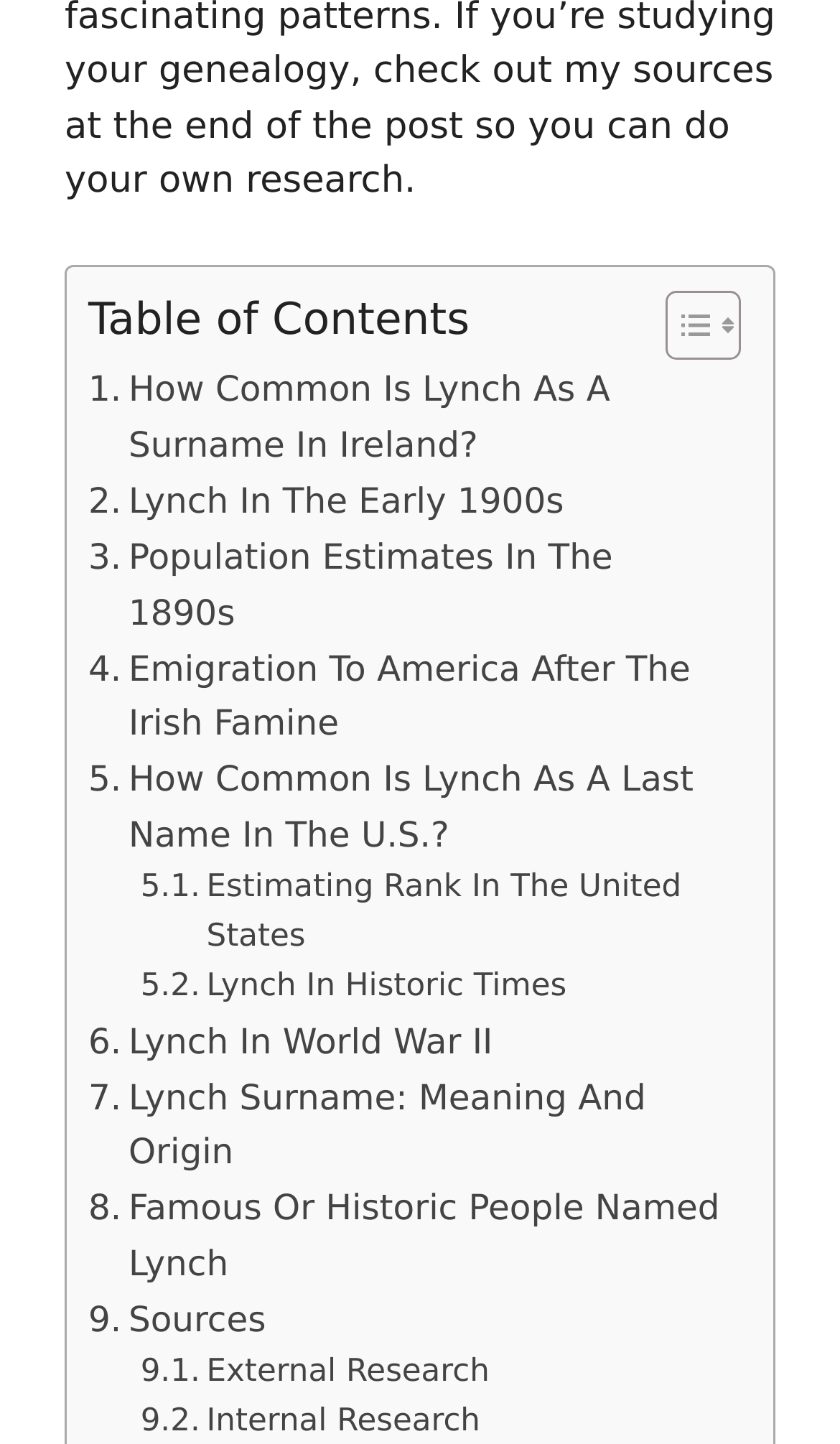Find the UI element described as: "Lynch In Historic Times" and predict its bounding box coordinates. Ensure the coordinates are four float numbers between 0 and 1, [left, top, right, bottom].

[0.167, 0.668, 0.674, 0.702]